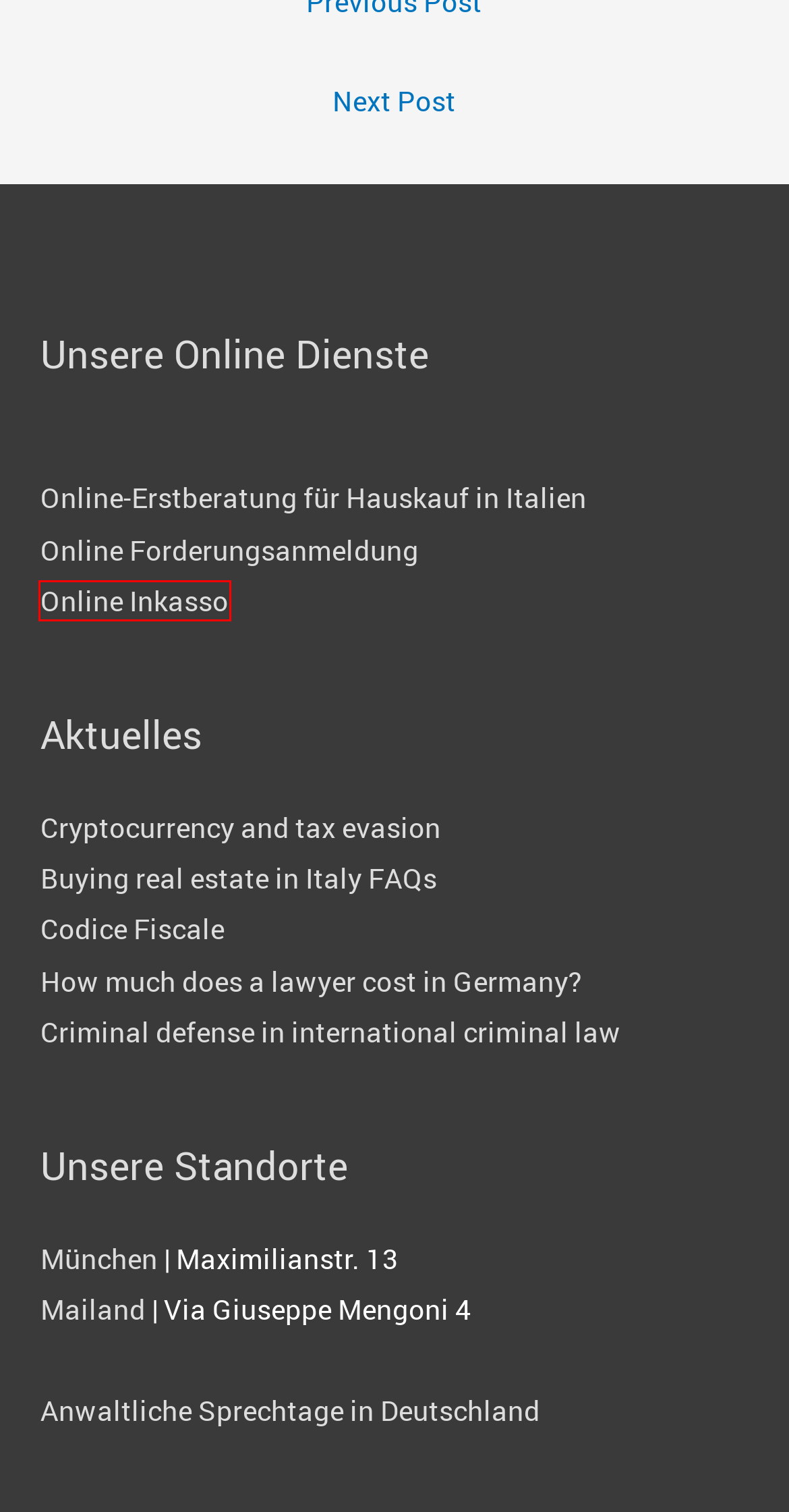You have a screenshot of a webpage where a red bounding box highlights a specific UI element. Identify the description that best matches the resulting webpage after the highlighted element is clicked. The choices are:
A. Online Inkasso - B&P Rechtsanwälte - München - bundesweit
B. München - Kanzlei B&P - ital. Immobilienrecht | Strafrecht
C. Cryptocurrency and tax evasion - B&P Rechtsanwälte
D. Online-Erstberatung zum Hauskauf in Italien - B&P Rechtsanwälte
E. Criminal defense in international criminal law - B&P Rechtsanwälte
F. Anwaltliche Sprechtage in Deutschland - B&P Rechtsanwälte
G. Buying real estate in Italy FAQs - B&P Rechtsanwälte
H. Codice fiscale - Italian tax number - B&P Rechtsanwälte

A